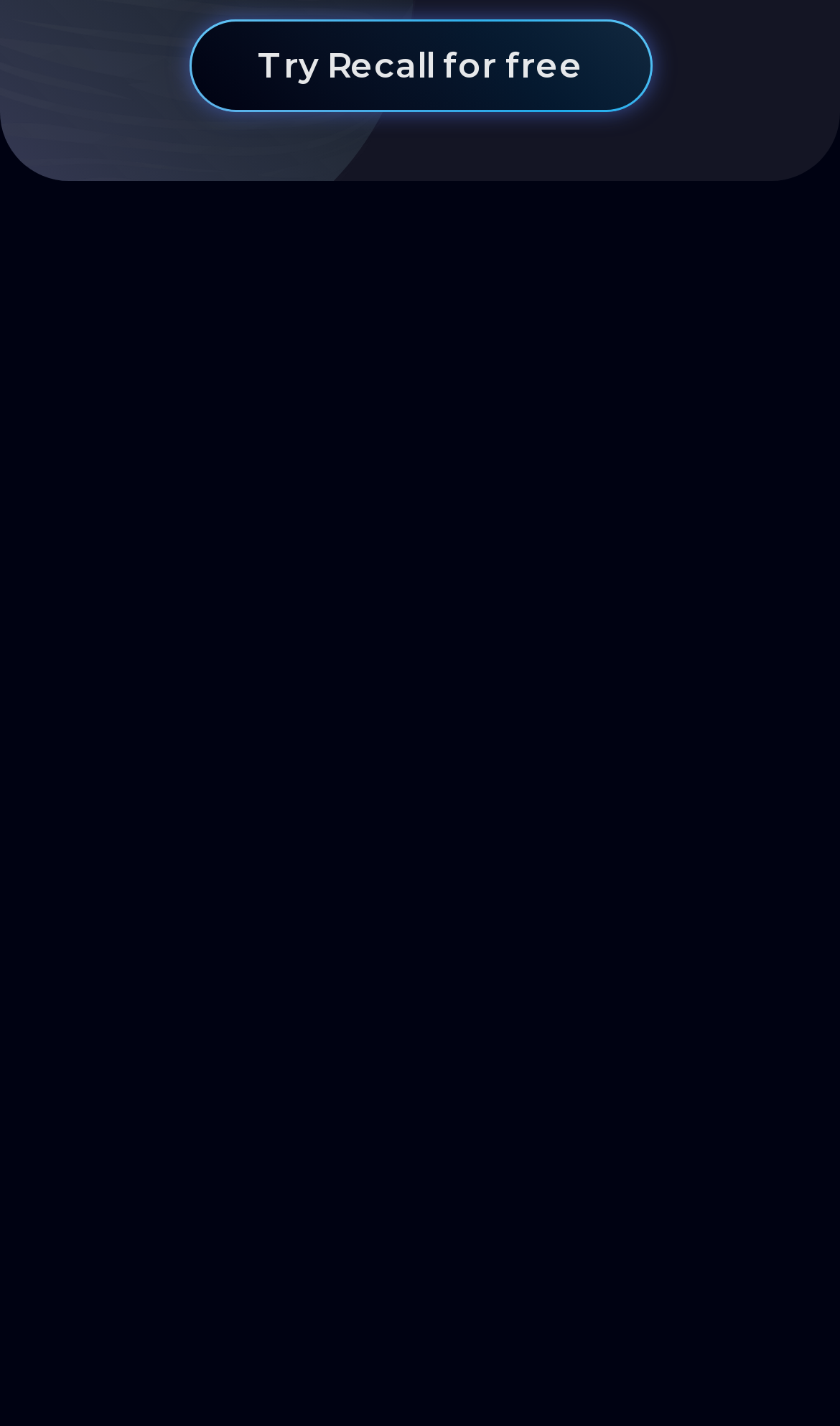Please identify the bounding box coordinates of the element's region that I should click in order to complete the following instruction: "Go to the Blog". The bounding box coordinates consist of four float numbers between 0 and 1, i.e., [left, top, right, bottom].

[0.5, 0.466, 0.623, 0.526]